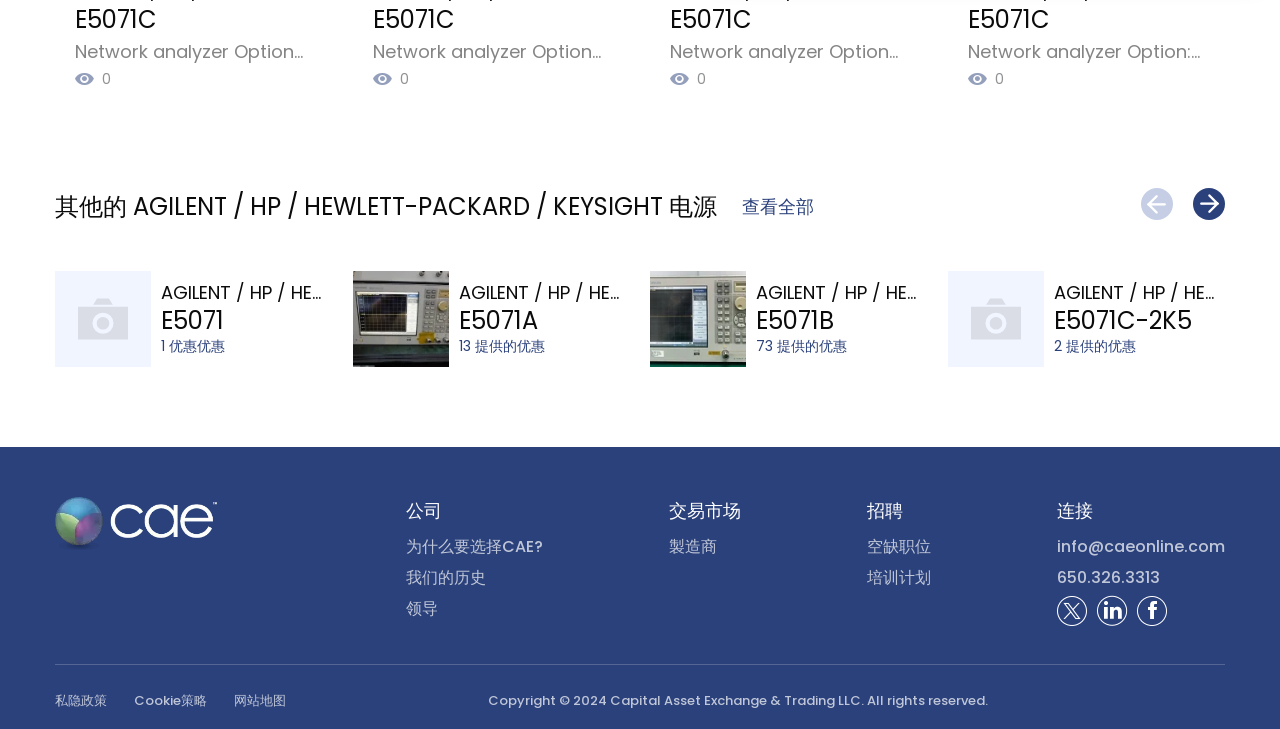Determine the bounding box coordinates for the element that should be clicked to follow this instruction: "Scroll left". The coordinates should be given as four float numbers between 0 and 1, in the format [left, top, right, bottom].

[0.886, 0.249, 0.922, 0.311]